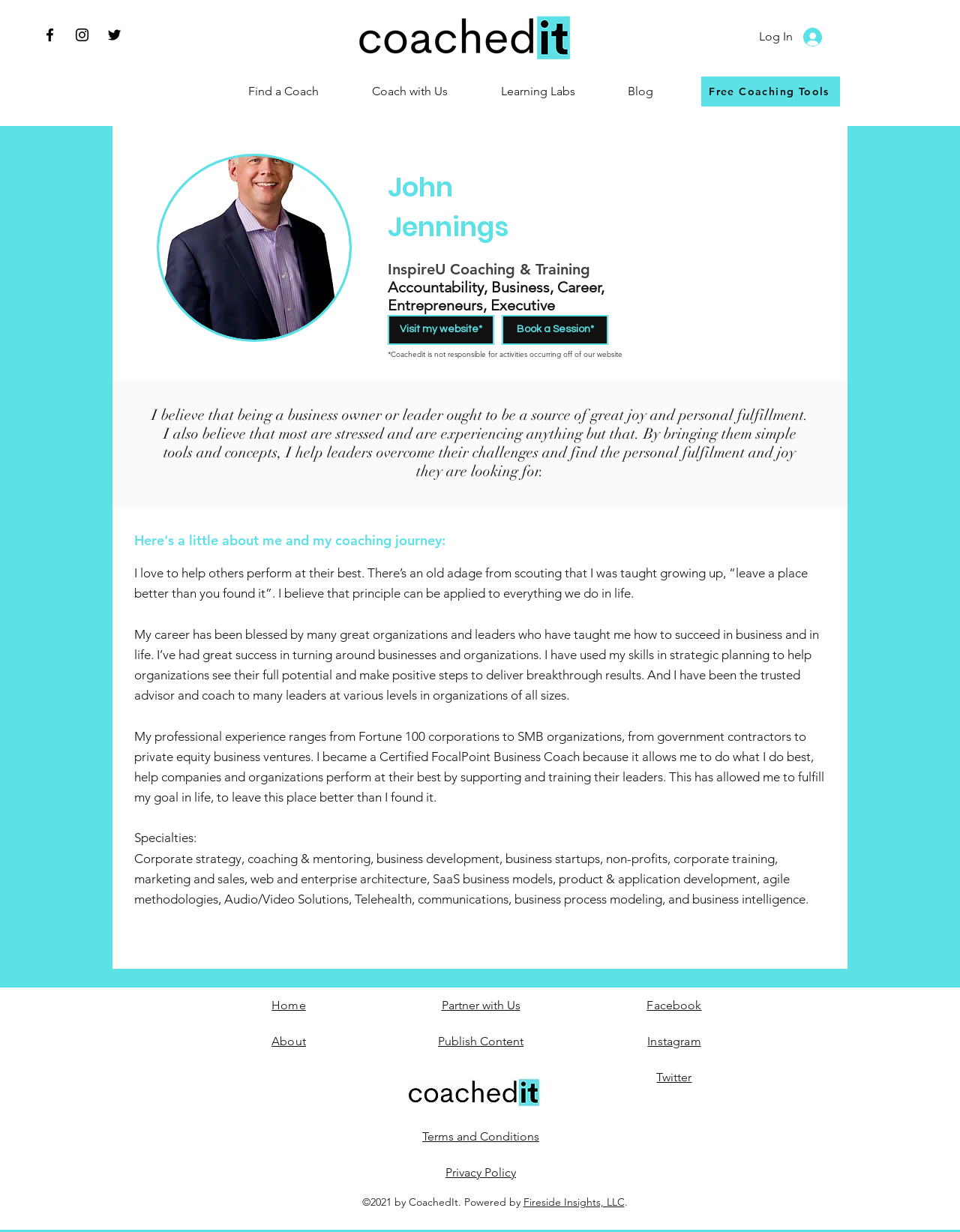Show the bounding box coordinates of the element that should be clicked to complete the task: "Go to Home".

[0.283, 0.81, 0.319, 0.822]